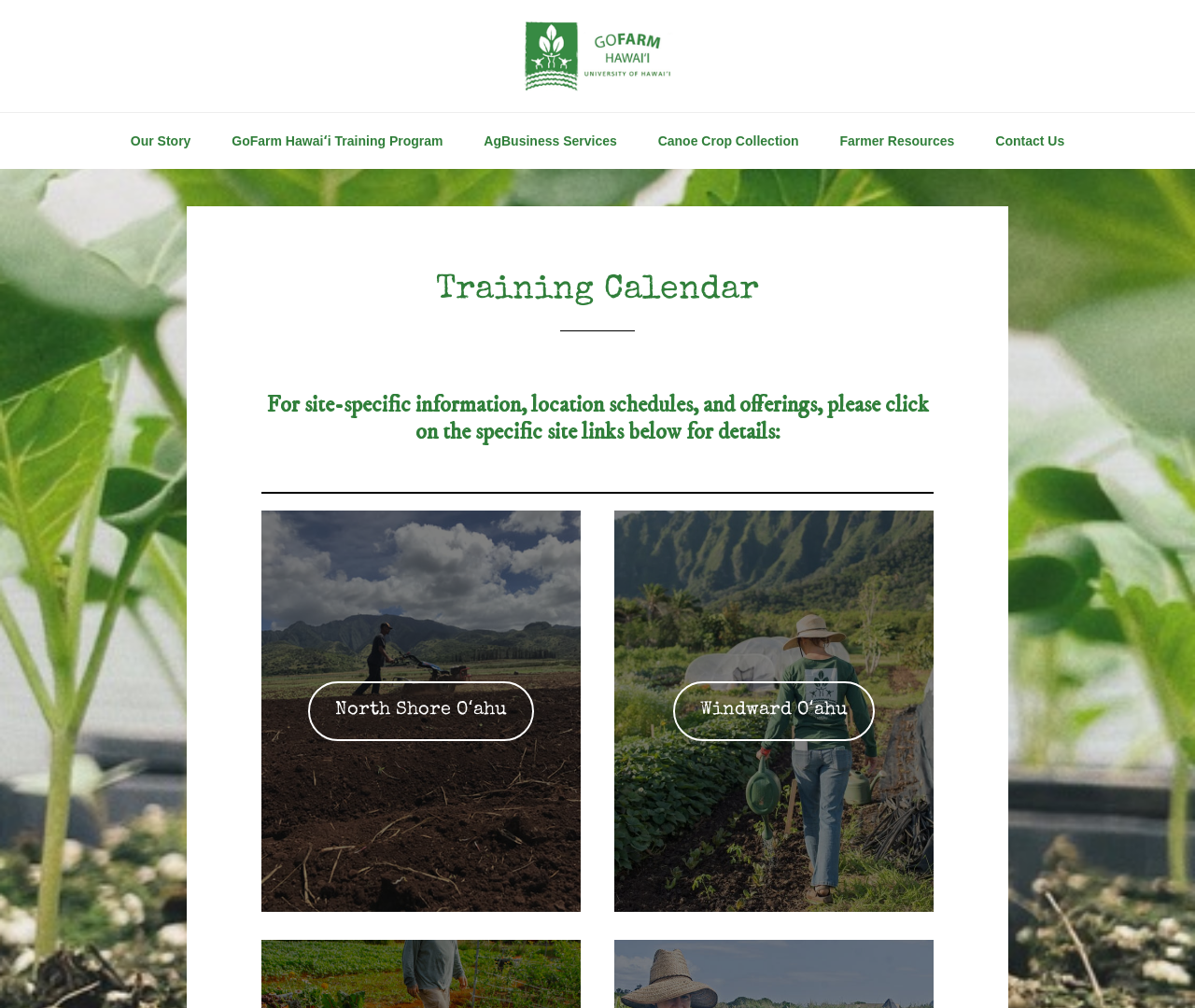With reference to the screenshot, provide a detailed response to the question below:
How many main navigation links are there?

I counted the number of links under the 'Main' navigation element, which are 'Our Story', 'GoFarm Hawaiʻi Training Program', 'AgBusiness Services', 'Canoe Crop Collection', 'Farmer Resources', and 'Contact Us'.